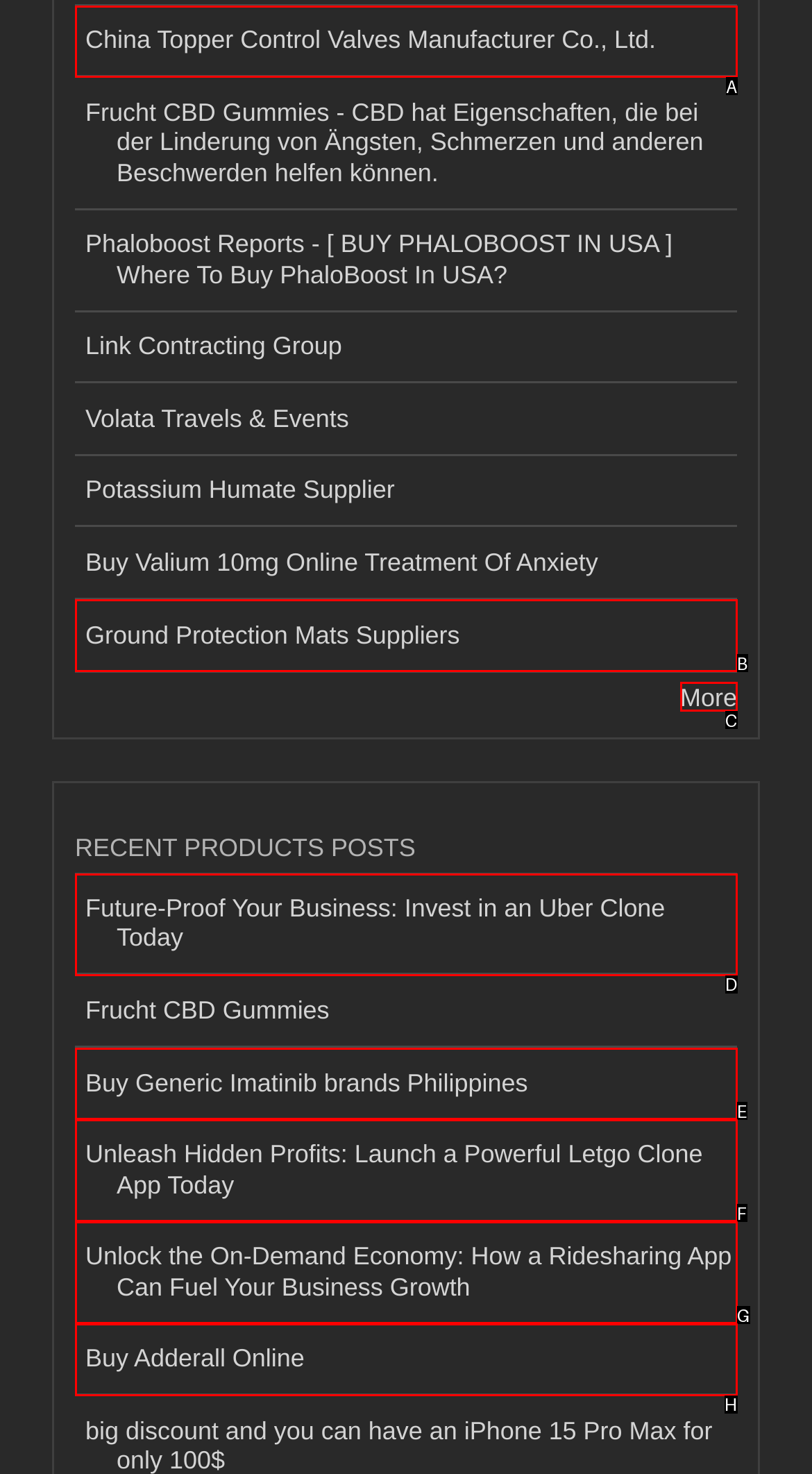From the given choices, indicate the option that best matches: Buy Generic Imatinib brands Philippines
State the letter of the chosen option directly.

E